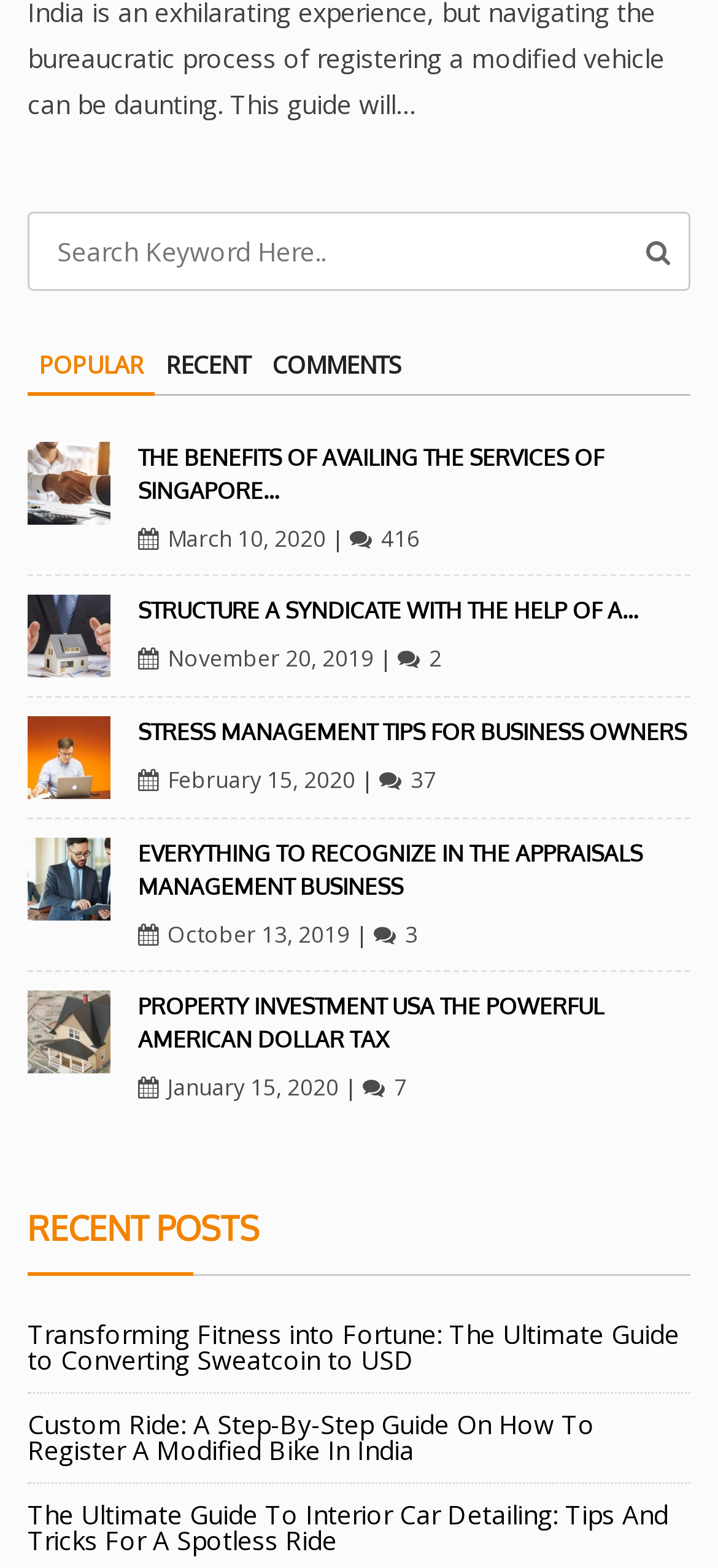Respond to the question below with a single word or phrase:
What is the title of the first article?

THE BENEFITS OF AVAILING THE SERVICES OF SINGAPORE…